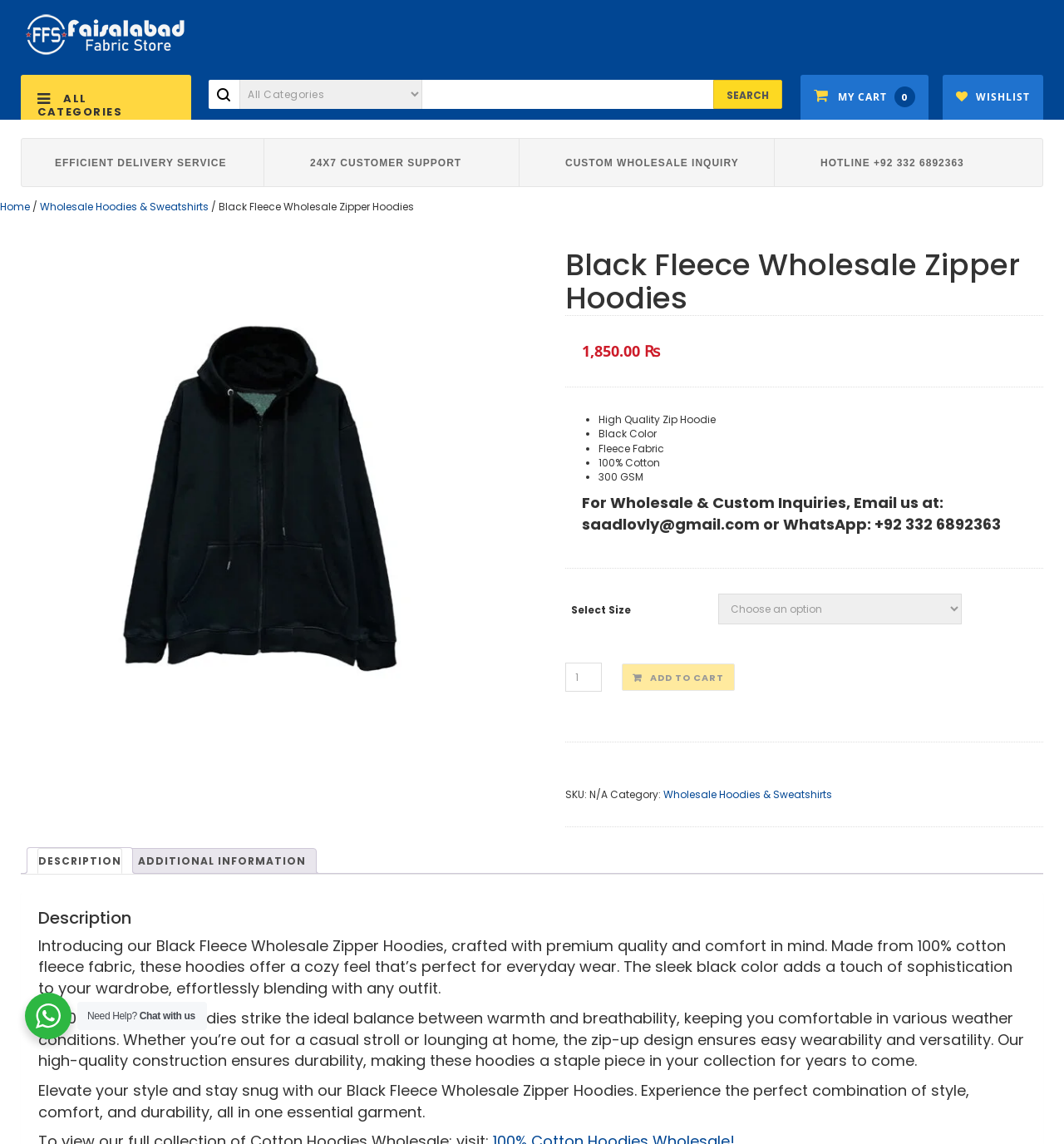Please identify the bounding box coordinates of the element on the webpage that should be clicked to follow this instruction: "Read product description". The bounding box coordinates should be given as four float numbers between 0 and 1, formatted as [left, top, right, bottom].

[0.025, 0.741, 0.125, 0.764]